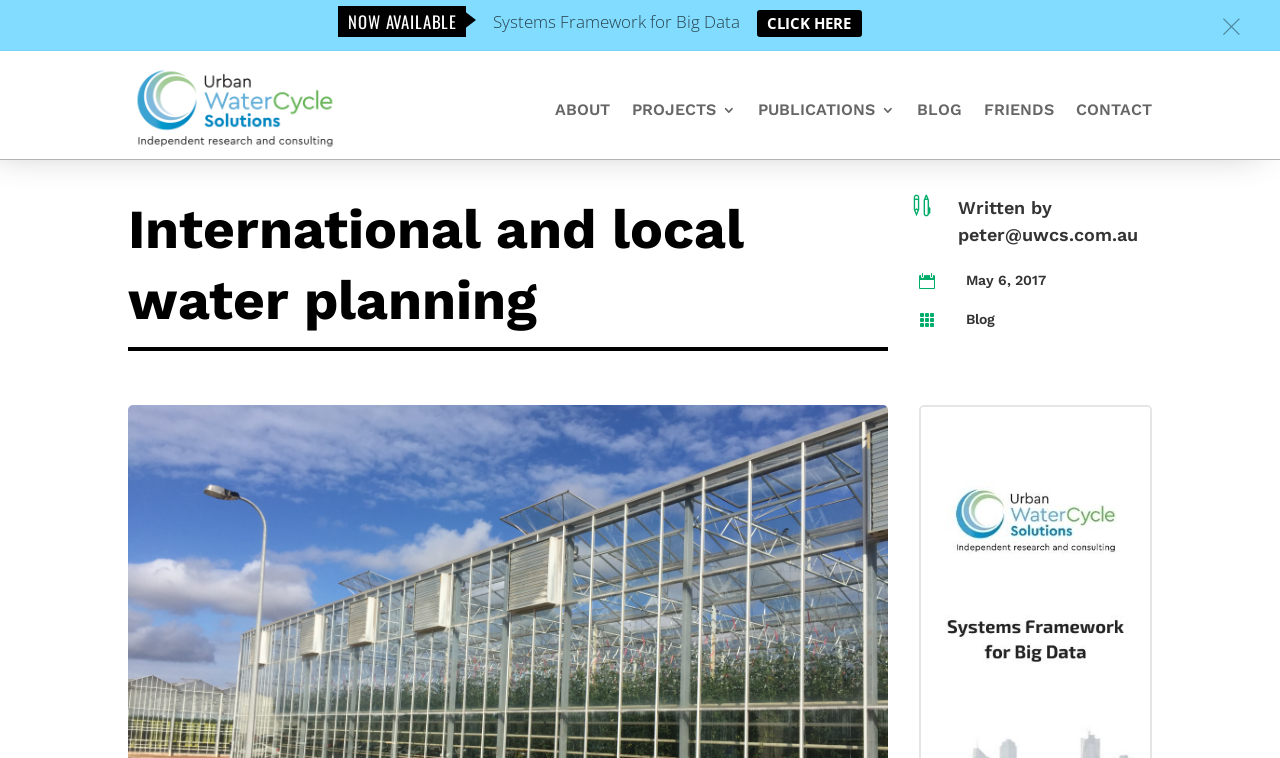Mark the bounding box of the element that matches the following description: "PROJECTS".

[0.494, 0.136, 0.575, 0.165]